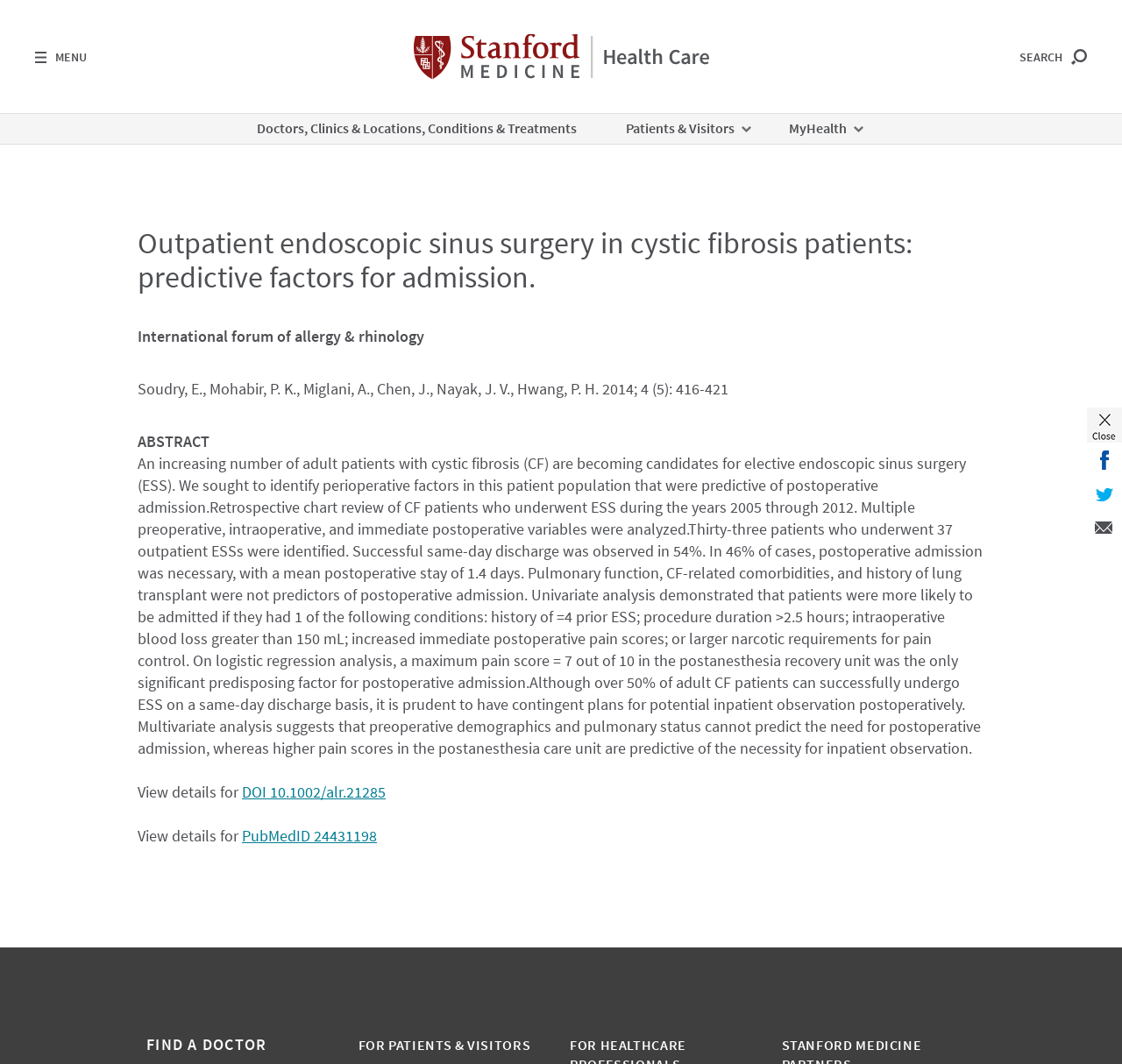Can you show the bounding box coordinates of the region to click on to complete the task described in the instruction: "Click on Advertise"?

None